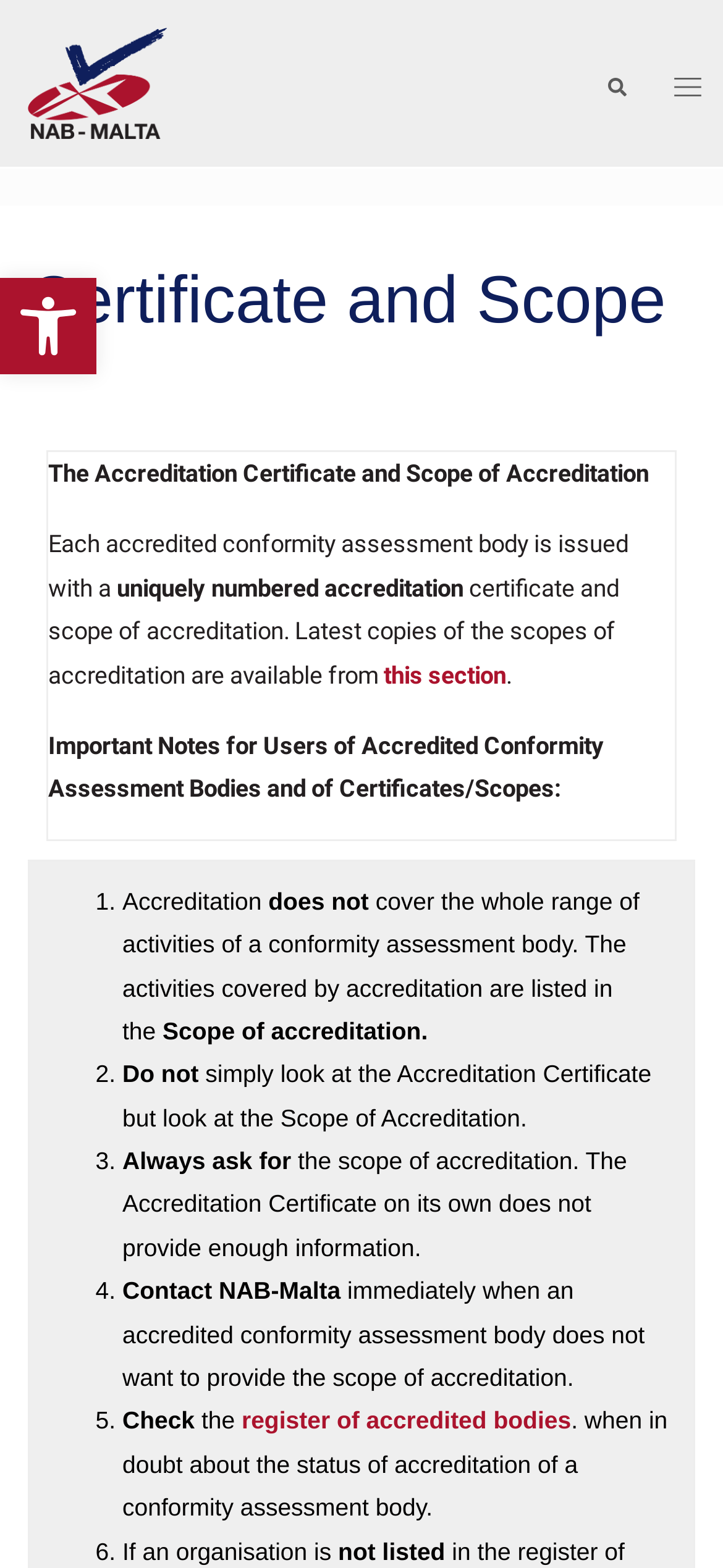Using the provided element description: "this section", identify the bounding box coordinates. The coordinates should be four floats between 0 and 1 in the order [left, top, right, bottom].

[0.531, 0.421, 0.7, 0.439]